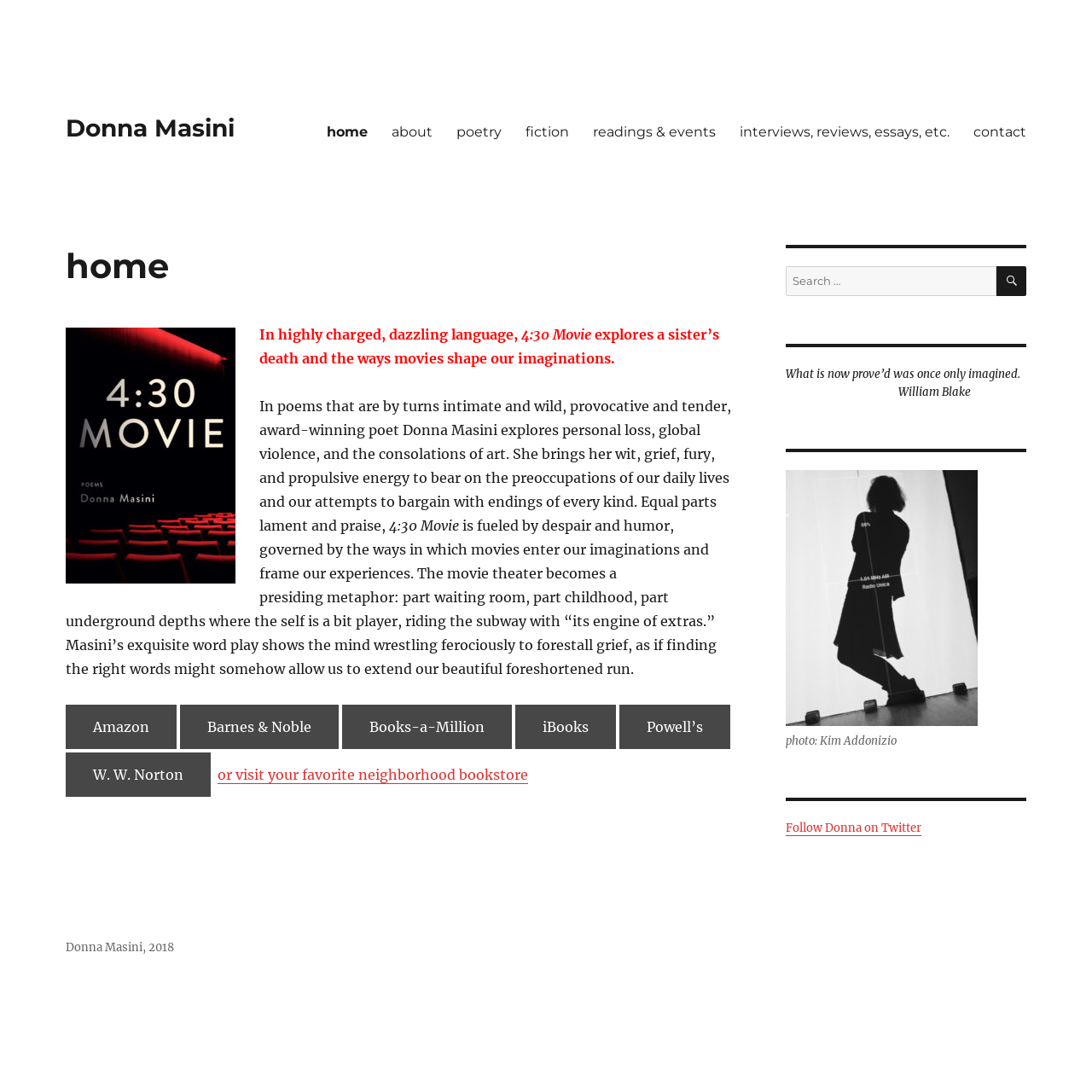Find the bounding box coordinates of the element to click in order to complete this instruction: "Search for something". The bounding box coordinates must be four float numbers between 0 and 1, denoted as [left, top, right, bottom].

[0.72, 0.244, 0.912, 0.271]